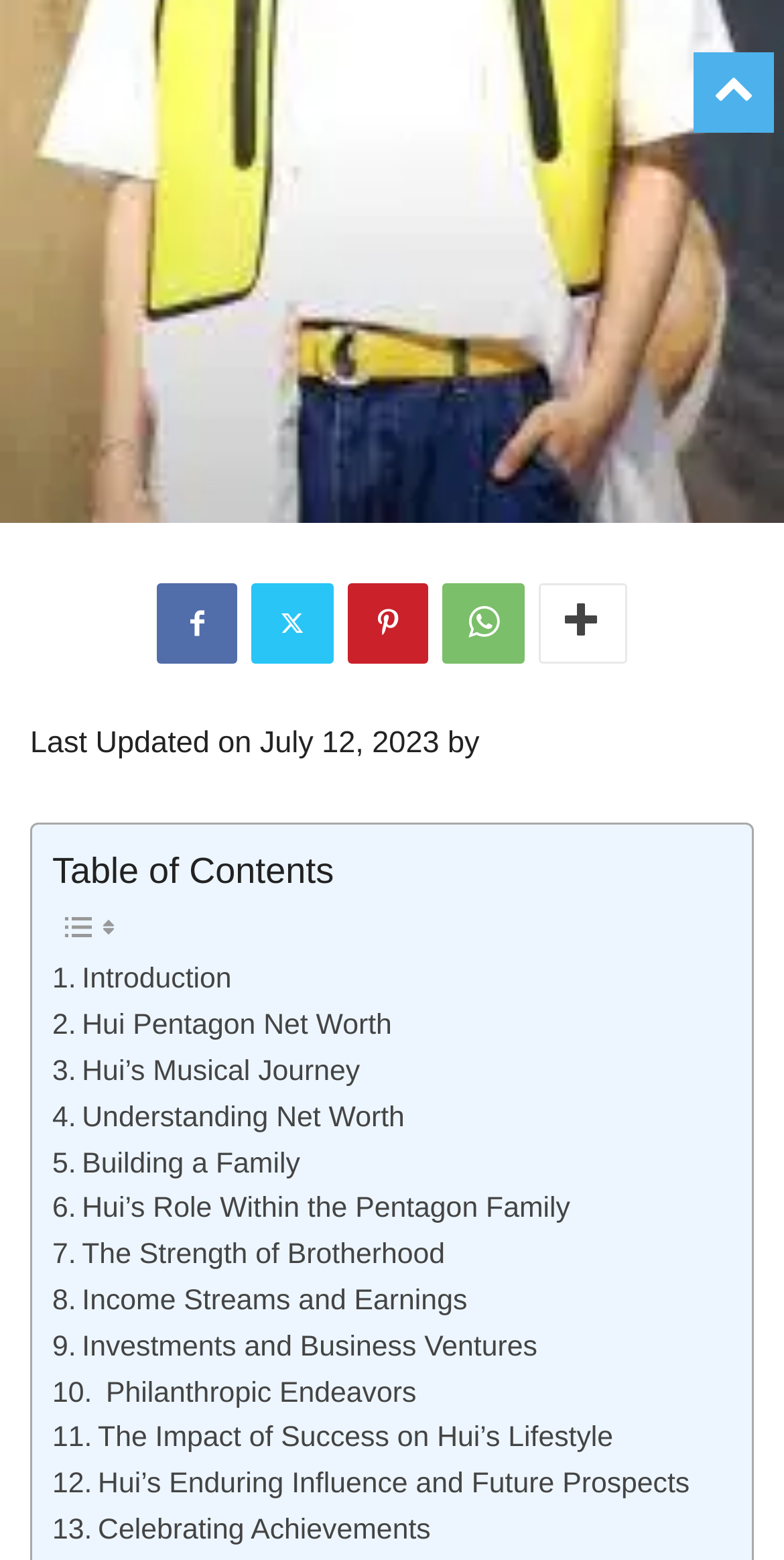Please identify the bounding box coordinates of the clickable area that will fulfill the following instruction: "Read about Hui’s Role Within the Pentagon Family". The coordinates should be in the format of four float numbers between 0 and 1, i.e., [left, top, right, bottom].

[0.067, 0.761, 0.727, 0.791]